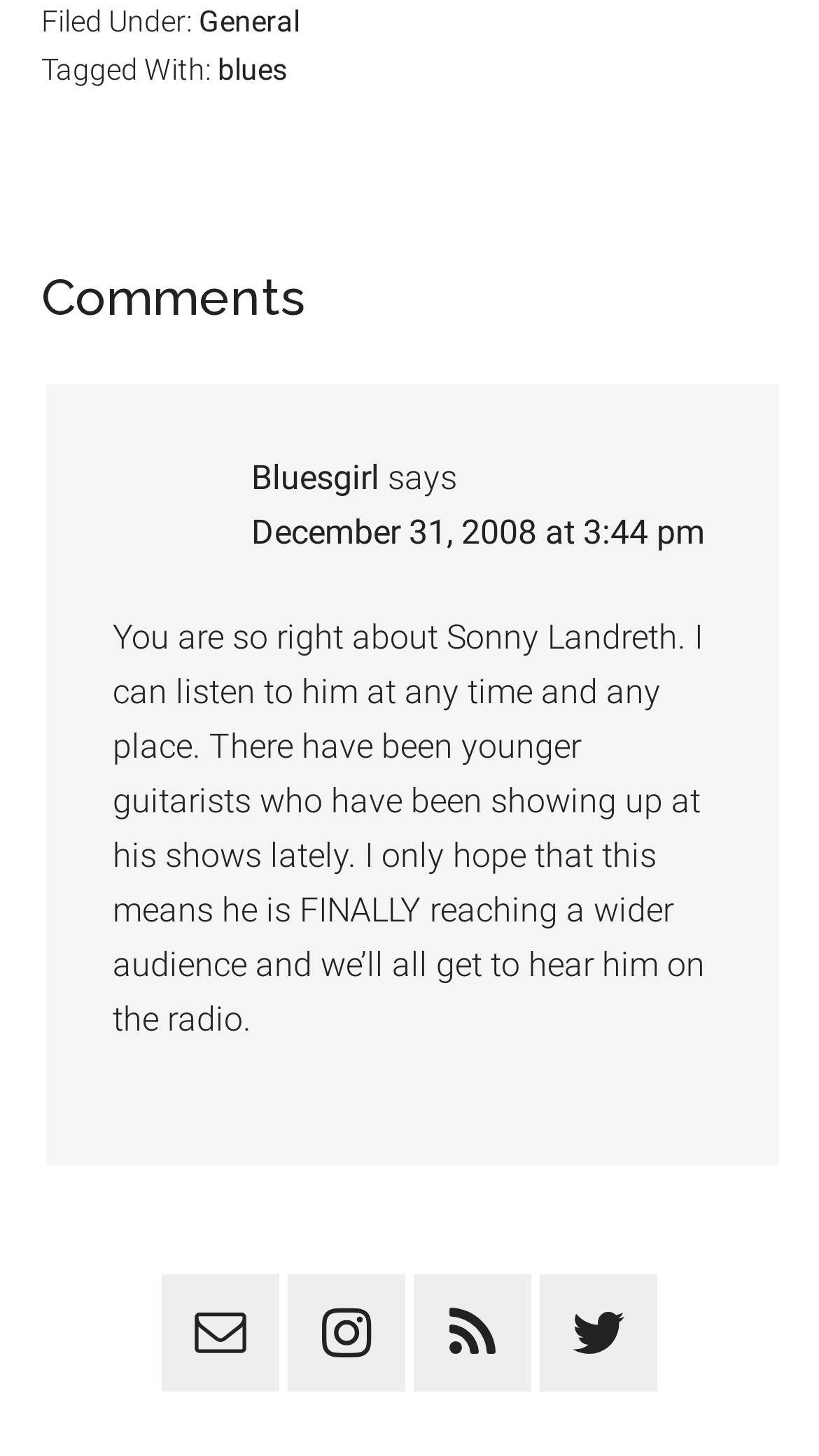Identify and provide the bounding box for the element described by: "Contact Us".

None